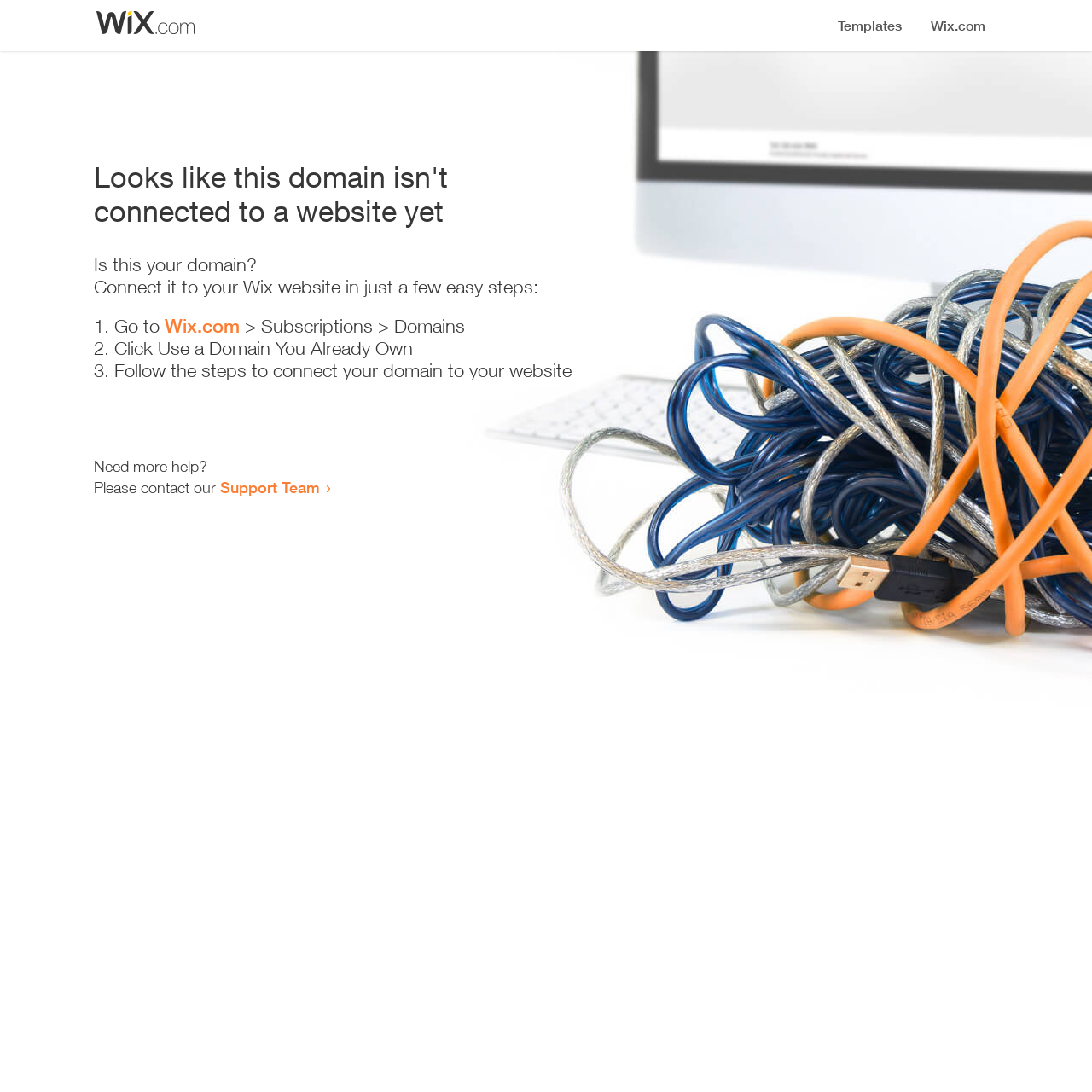Identify and provide the main heading of the webpage.

Looks like this domain isn't
connected to a website yet